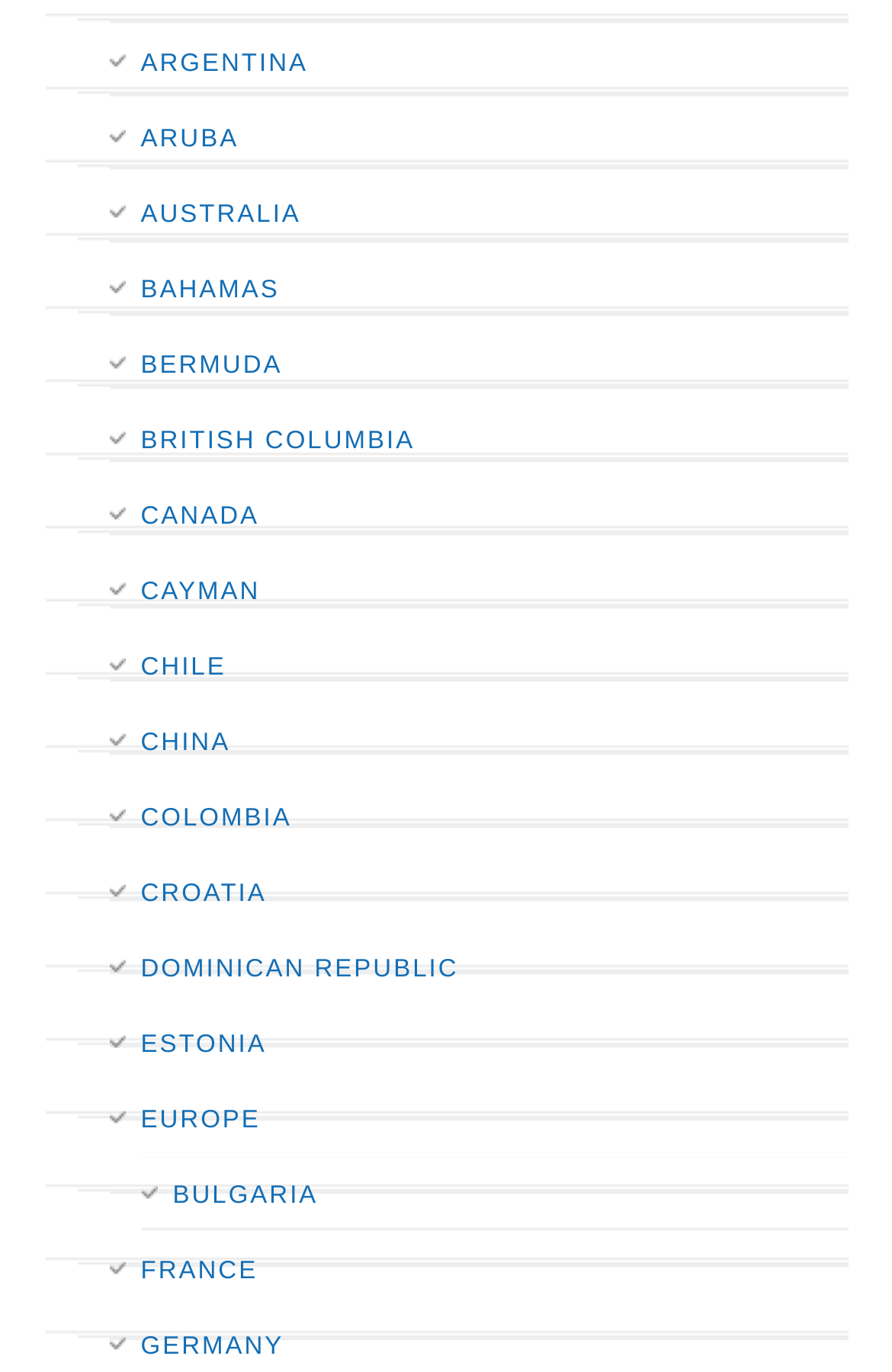Use a single word or phrase to answer the following:
How many countries start with 'C'?

3